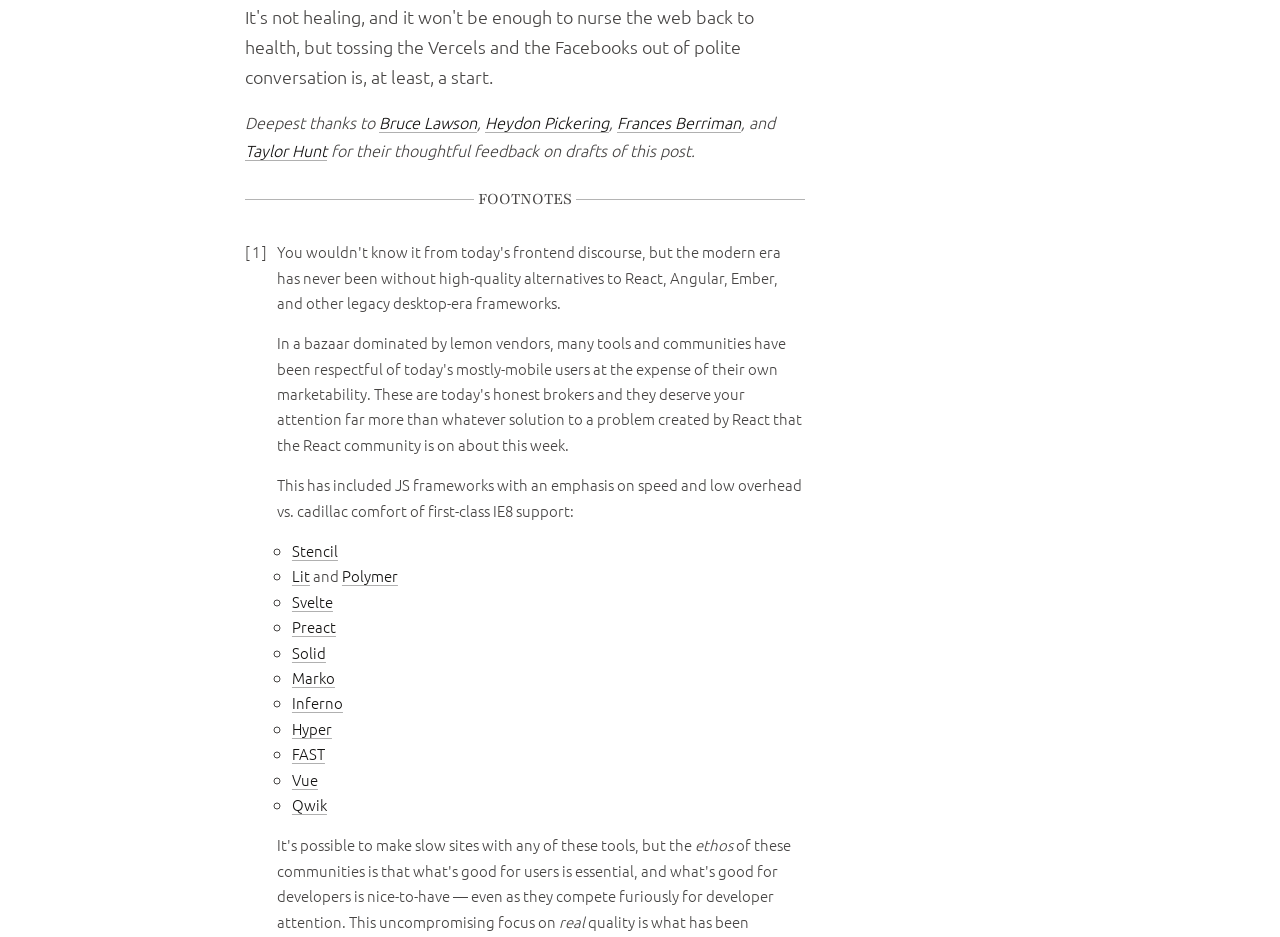Please provide the bounding box coordinate of the region that matches the element description: Solid. Coordinates should be in the format (top-left x, top-left y, bottom-right x, bottom-right y) and all values should be between 0 and 1.

[0.228, 0.685, 0.254, 0.708]